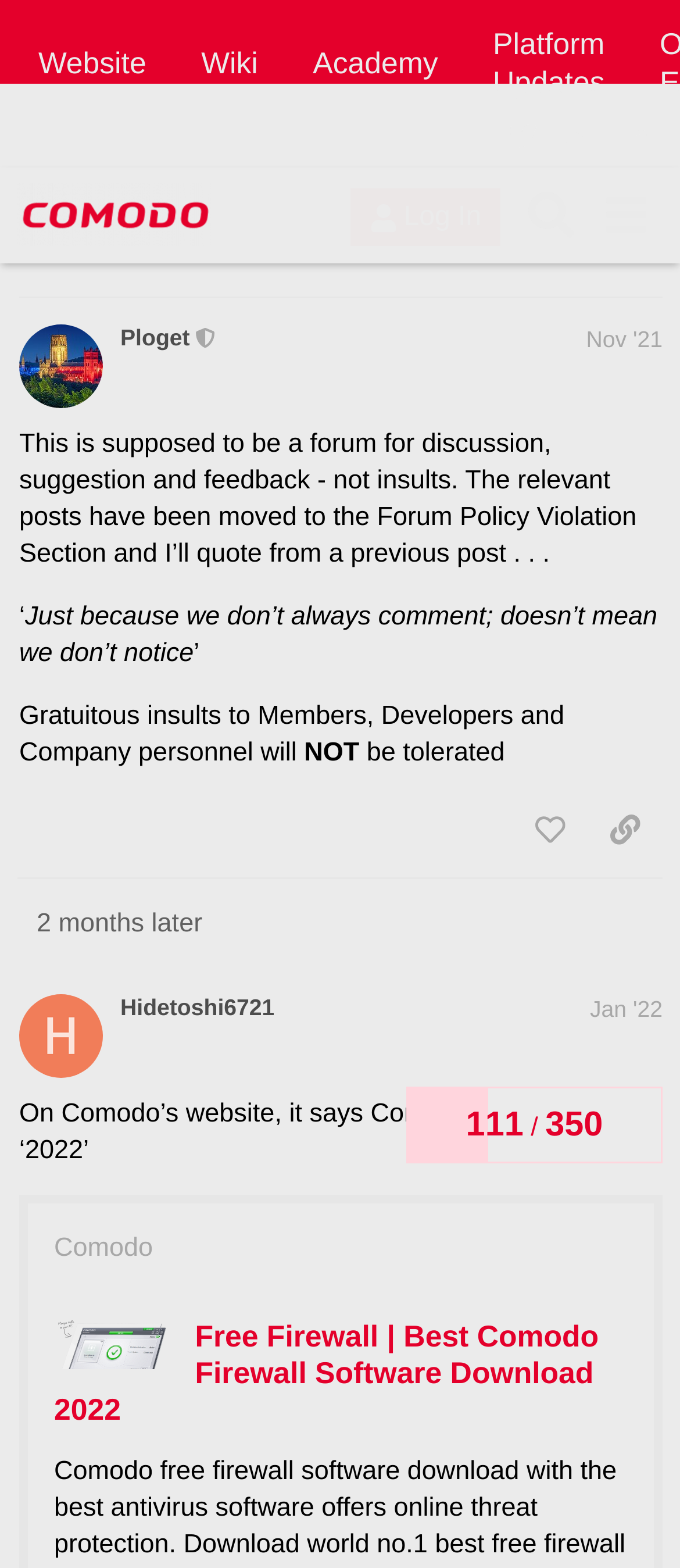How many posts are there in this topic?
Refer to the image and respond with a one-word or short-phrase answer.

At least 3